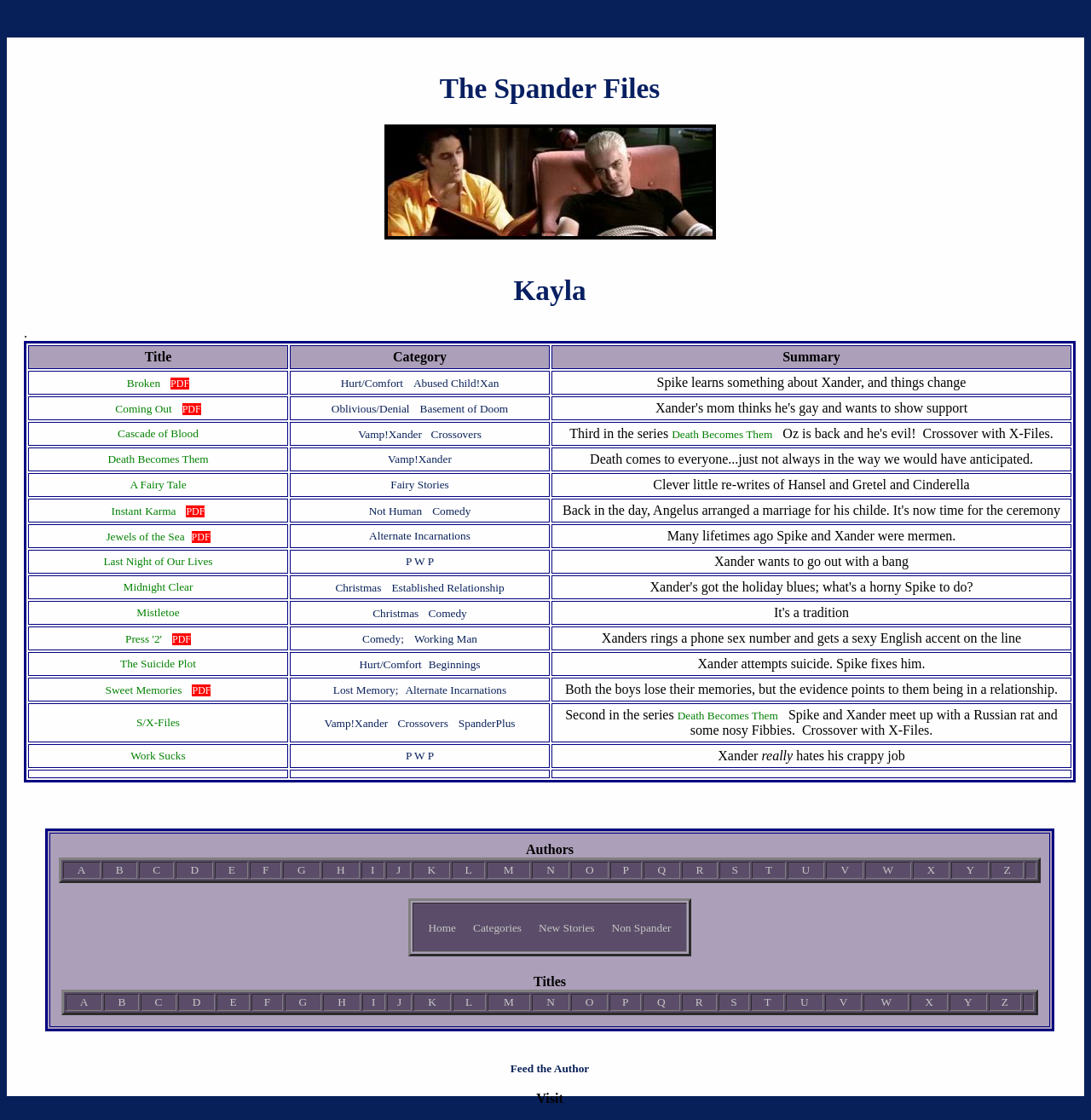Please find the bounding box for the following UI element description. Provide the coordinates in (top-left x, top-left y, bottom-right x, bottom-right y) format, with values between 0 and 1: Vamp!Xander

[0.356, 0.404, 0.414, 0.416]